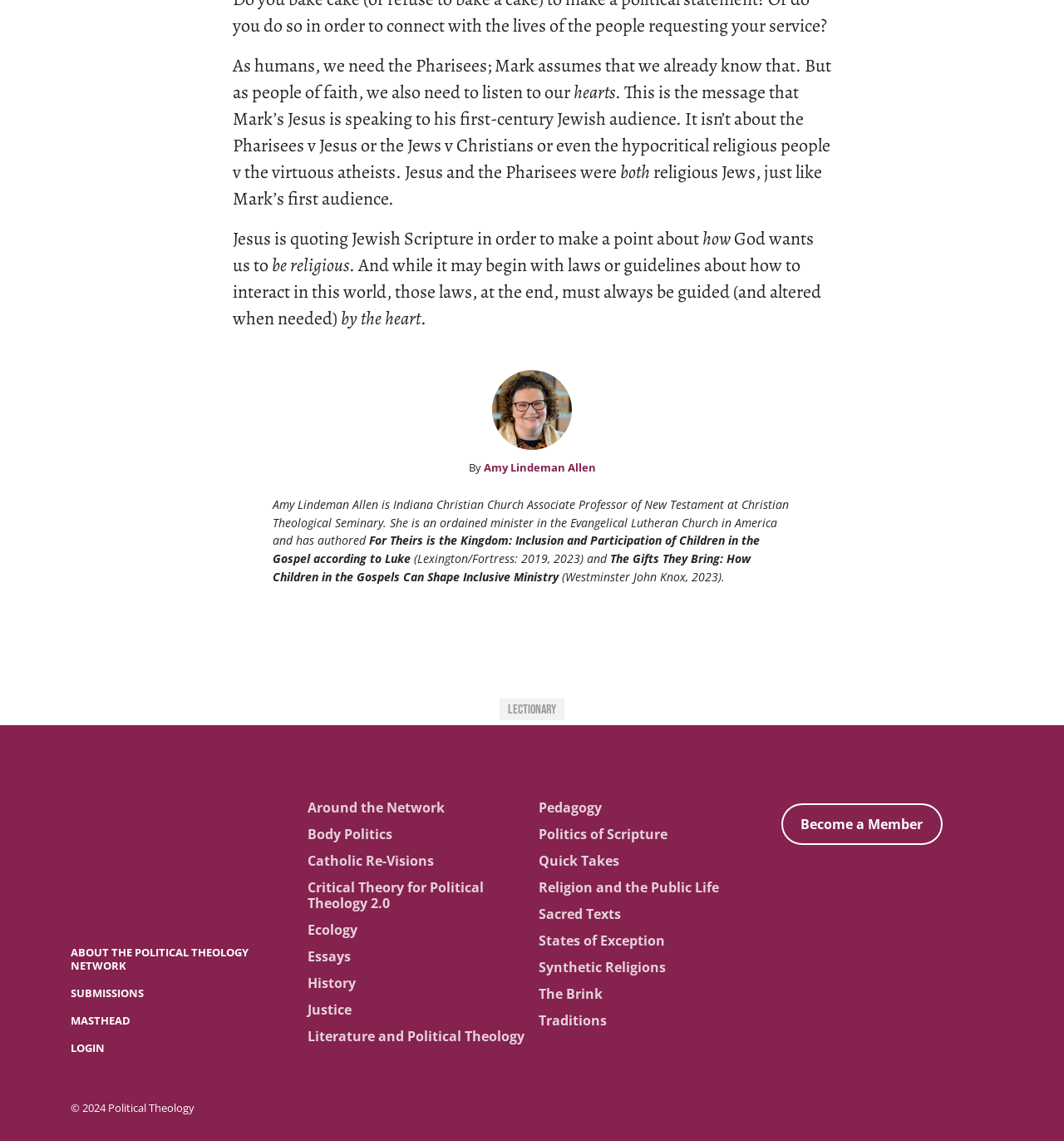What is the topic of the article?
Please give a well-detailed answer to the question.

The topic of the article is about Jesus and Pharisees, which is evident from the text 'Jesus and the Pharisees were both religious Jews, just like Mark’s first audience.'